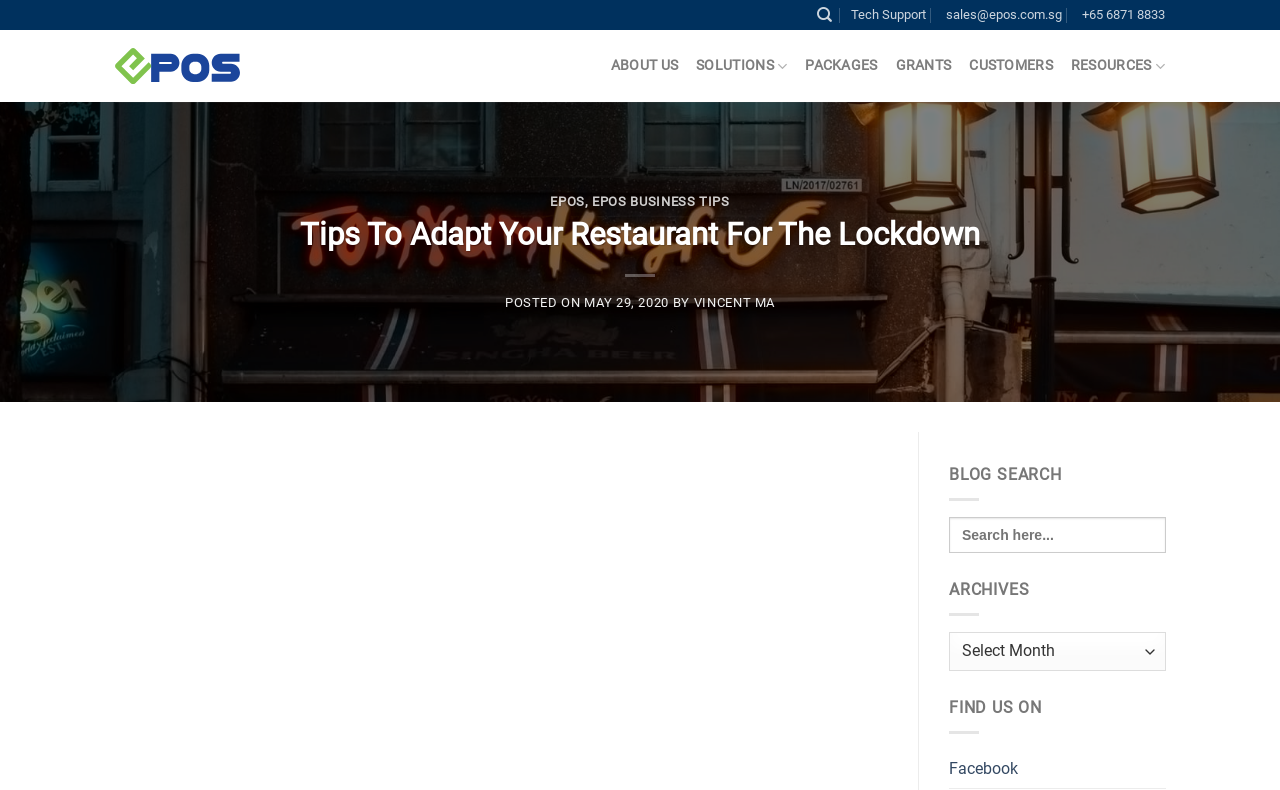Pinpoint the bounding box coordinates of the clickable element to carry out the following instruction: "Read the blog post."

[0.234, 0.272, 0.766, 0.323]